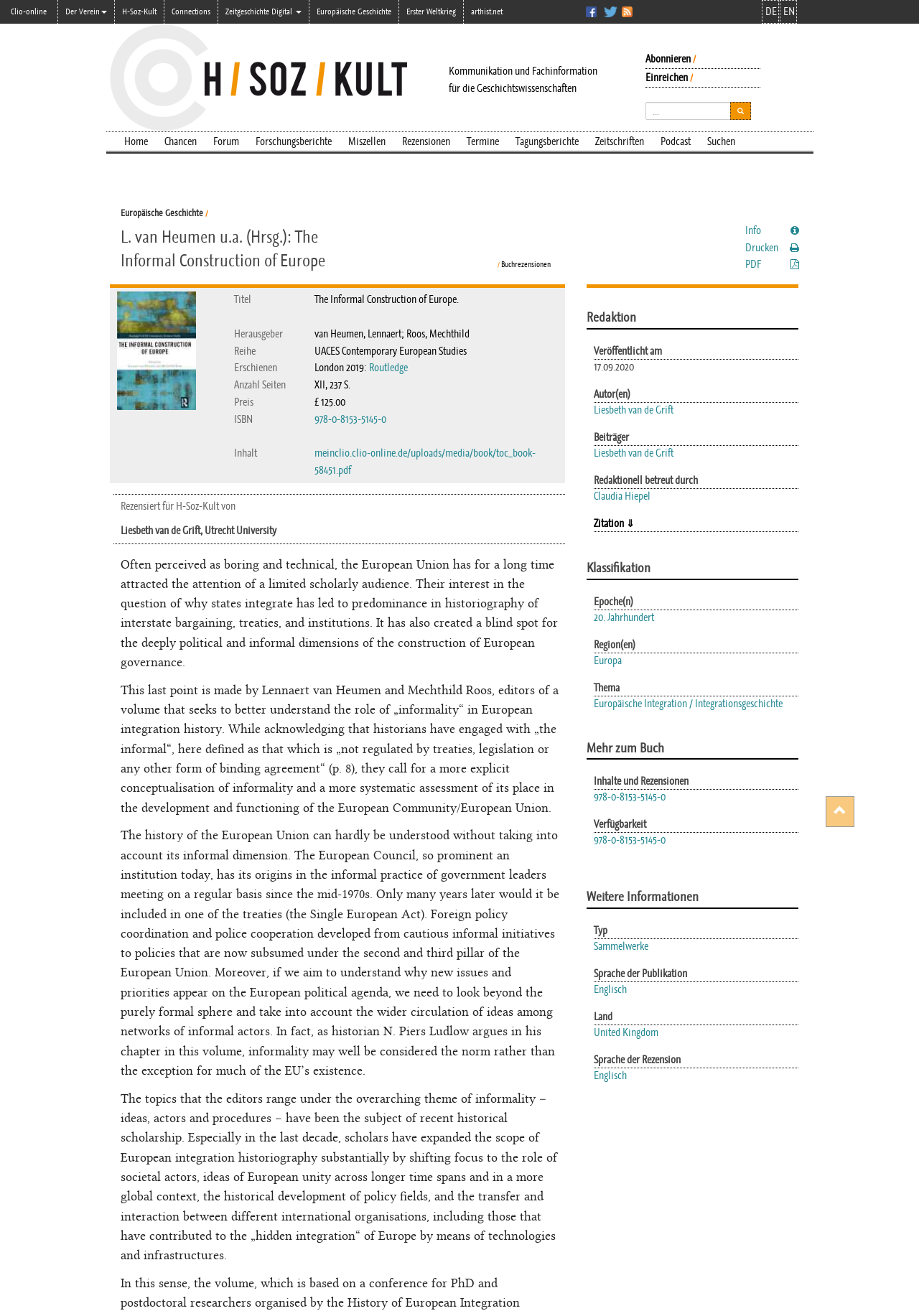What is the date of publication of the book review?
From the image, provide a succinct answer in one word or a short phrase.

17.09.2020